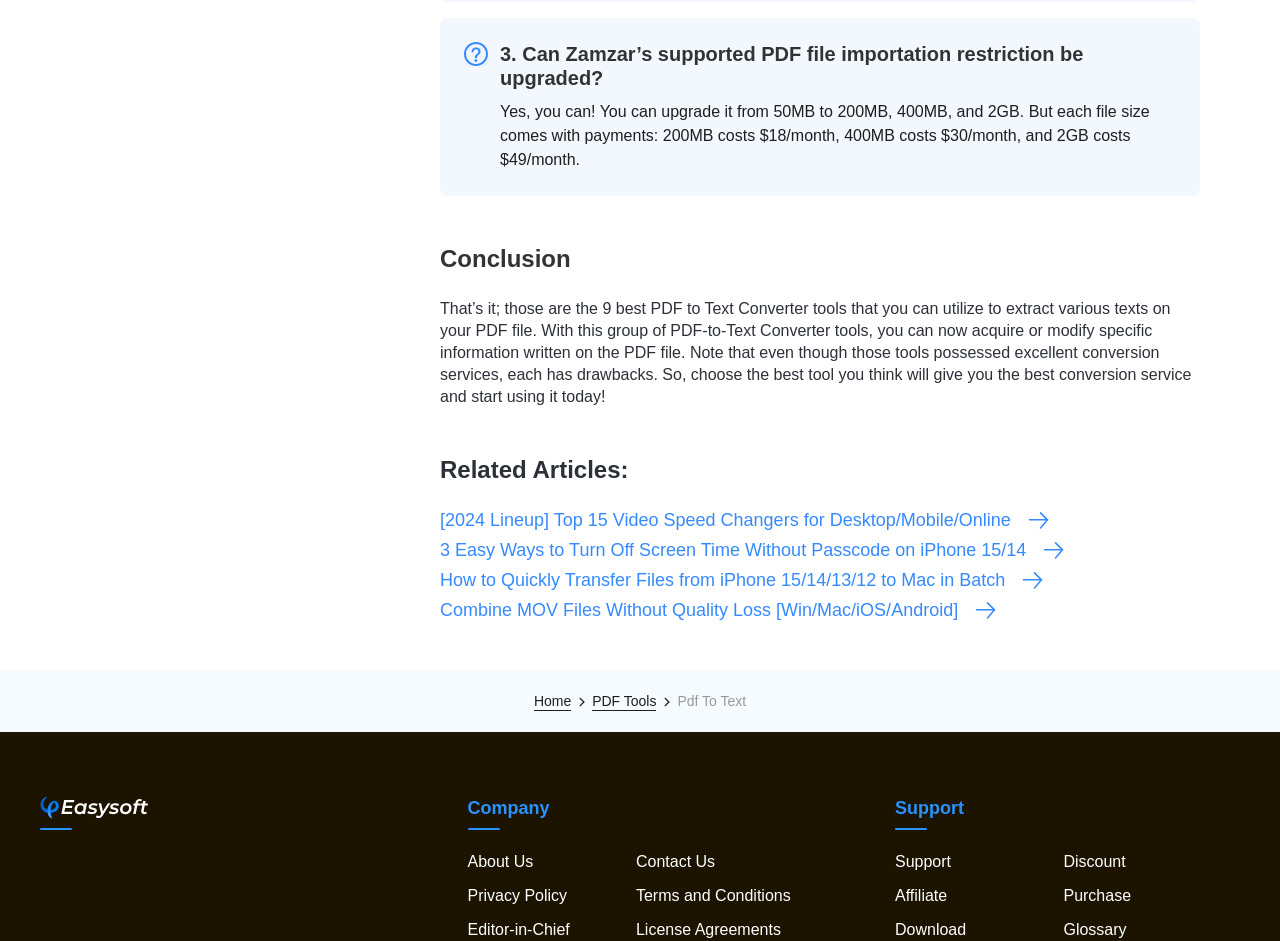Indicate the bounding box coordinates of the element that must be clicked to execute the instruction: "Learn about the company". The coordinates should be given as four float numbers between 0 and 1, i.e., [left, top, right, bottom].

[0.365, 0.848, 0.429, 0.869]